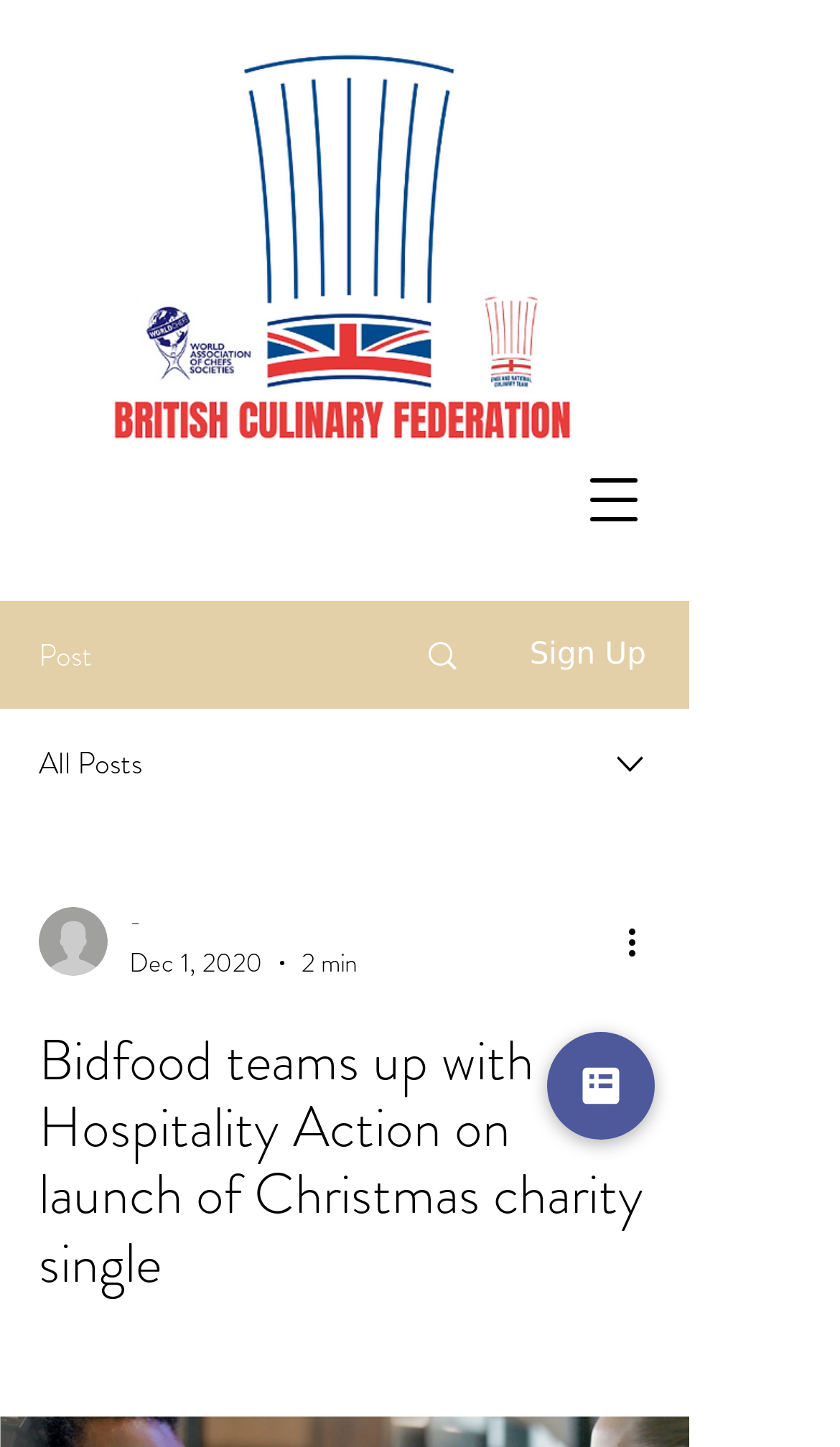Given the description of a UI element: "Search", identify the bounding box coordinates of the matching element in the webpage screenshot.

[0.466, 0.417, 0.589, 0.488]